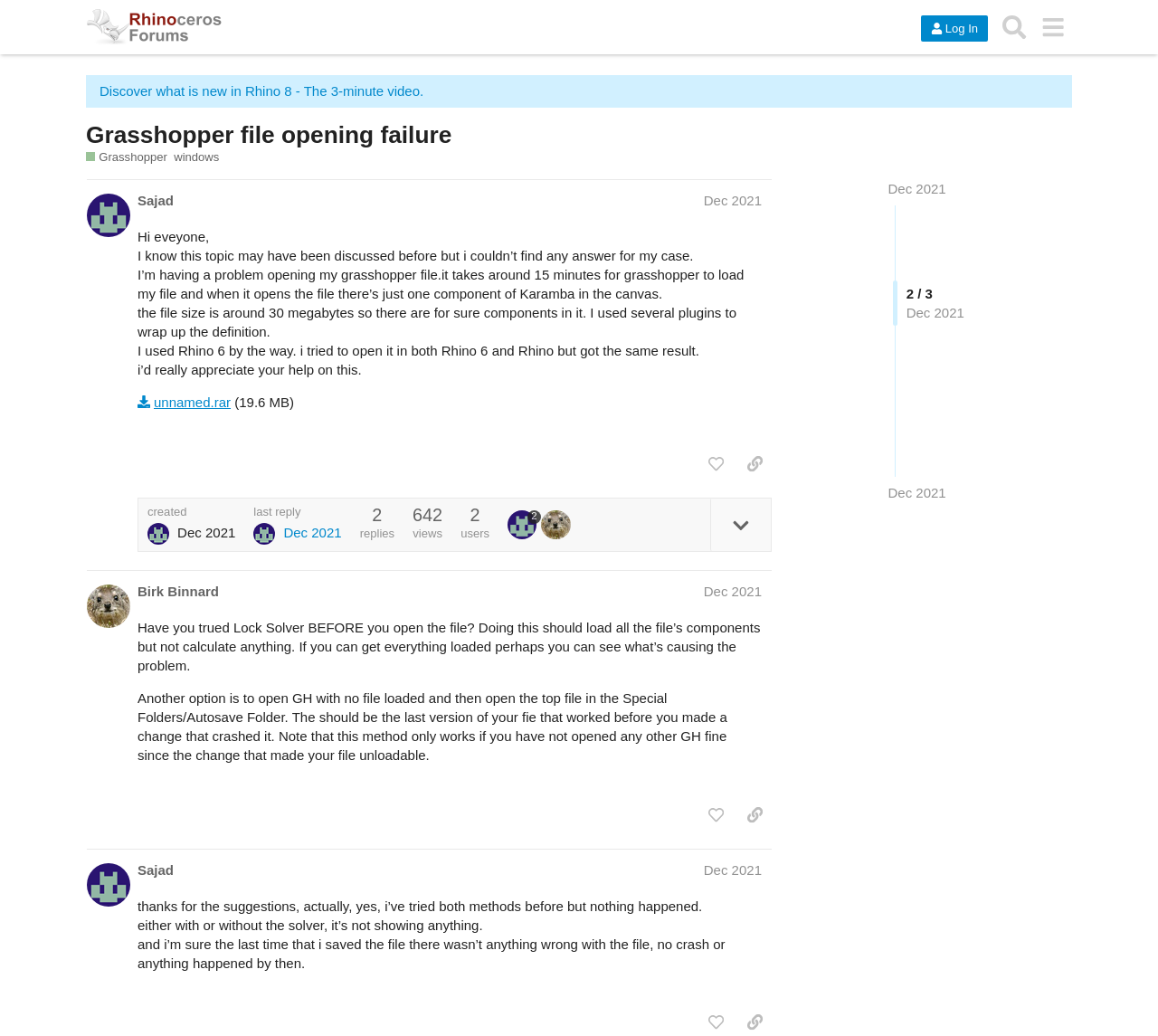Please determine the headline of the webpage and provide its content.

Grasshopper file opening failure